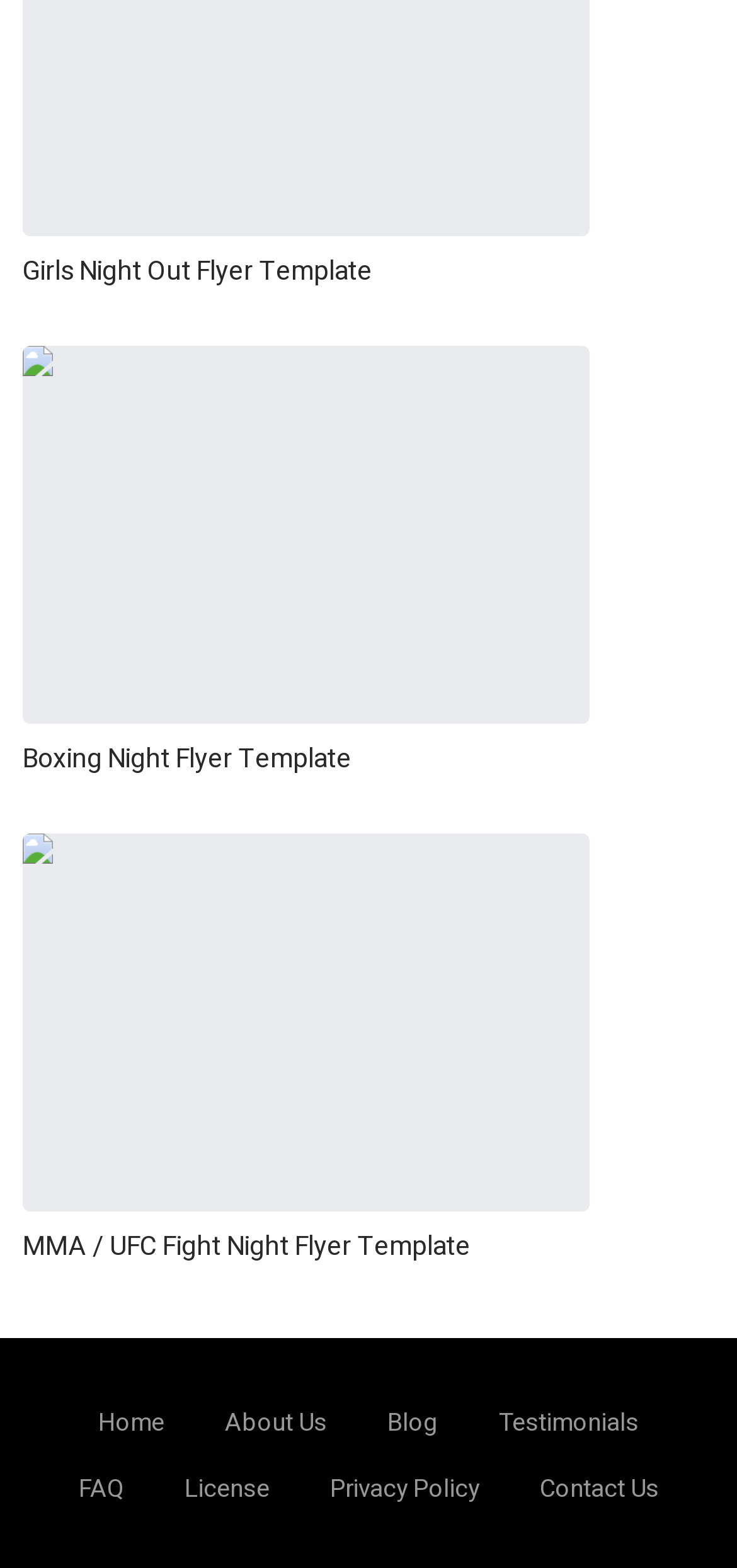Determine the bounding box coordinates for the UI element matching this description: "About Us".

[0.305, 0.896, 0.444, 0.919]